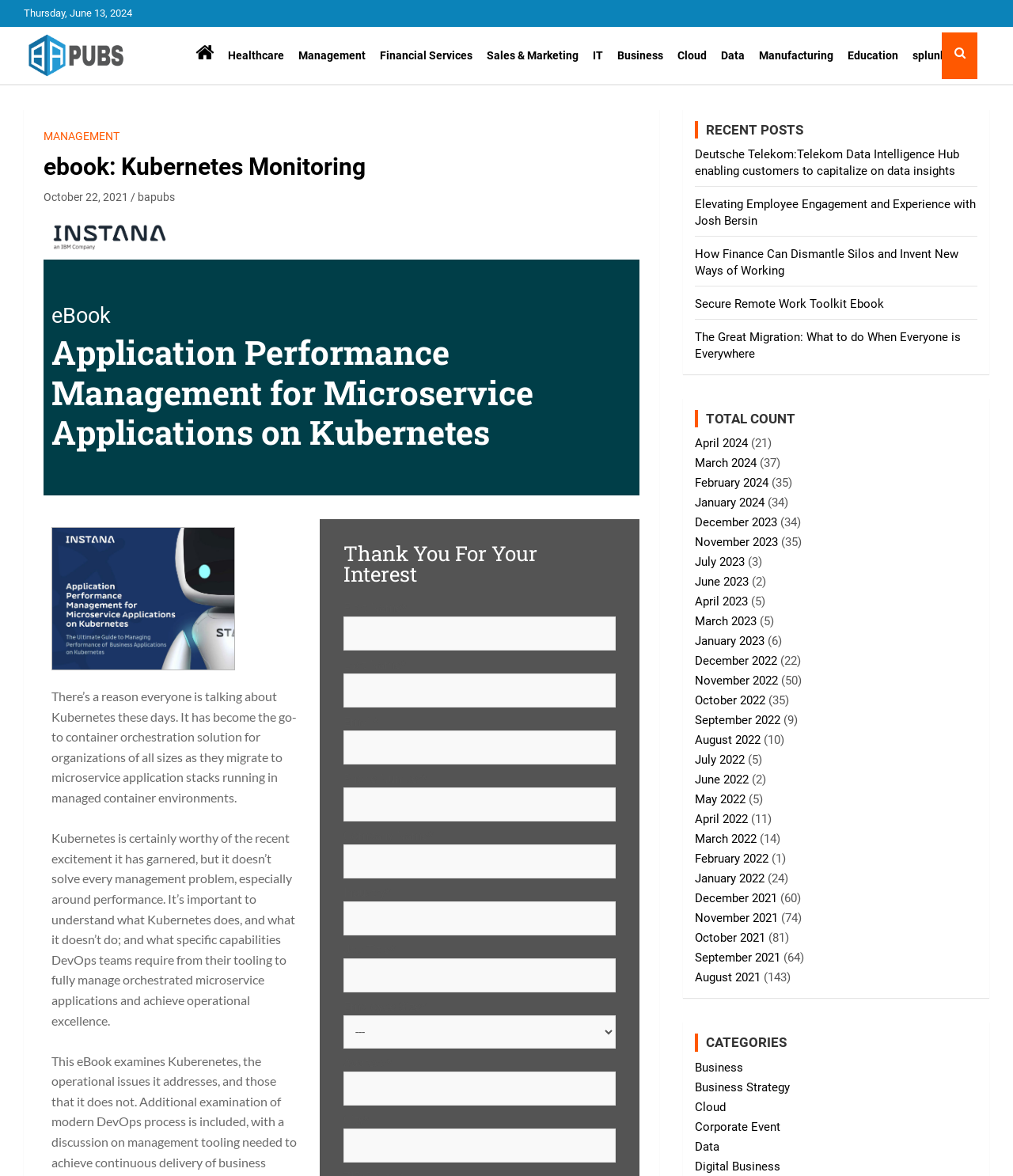Provide the bounding box coordinates of the UI element that matches the description: "Secure Remote Work Toolkit Ebook".

[0.686, 0.253, 0.873, 0.265]